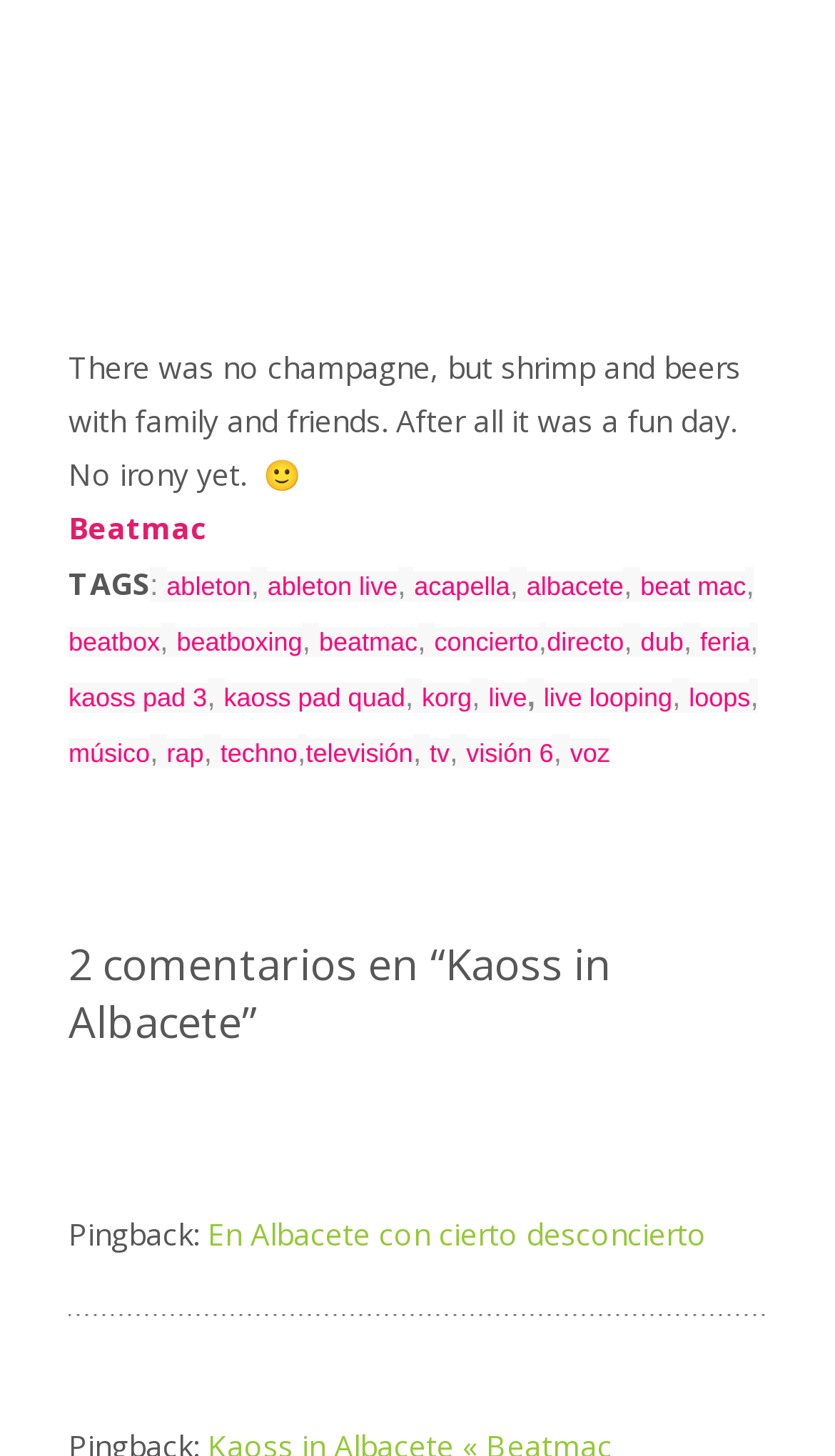What is the purpose of the pingback link?
Use the screenshot to answer the question with a single word or phrase.

To reference another article